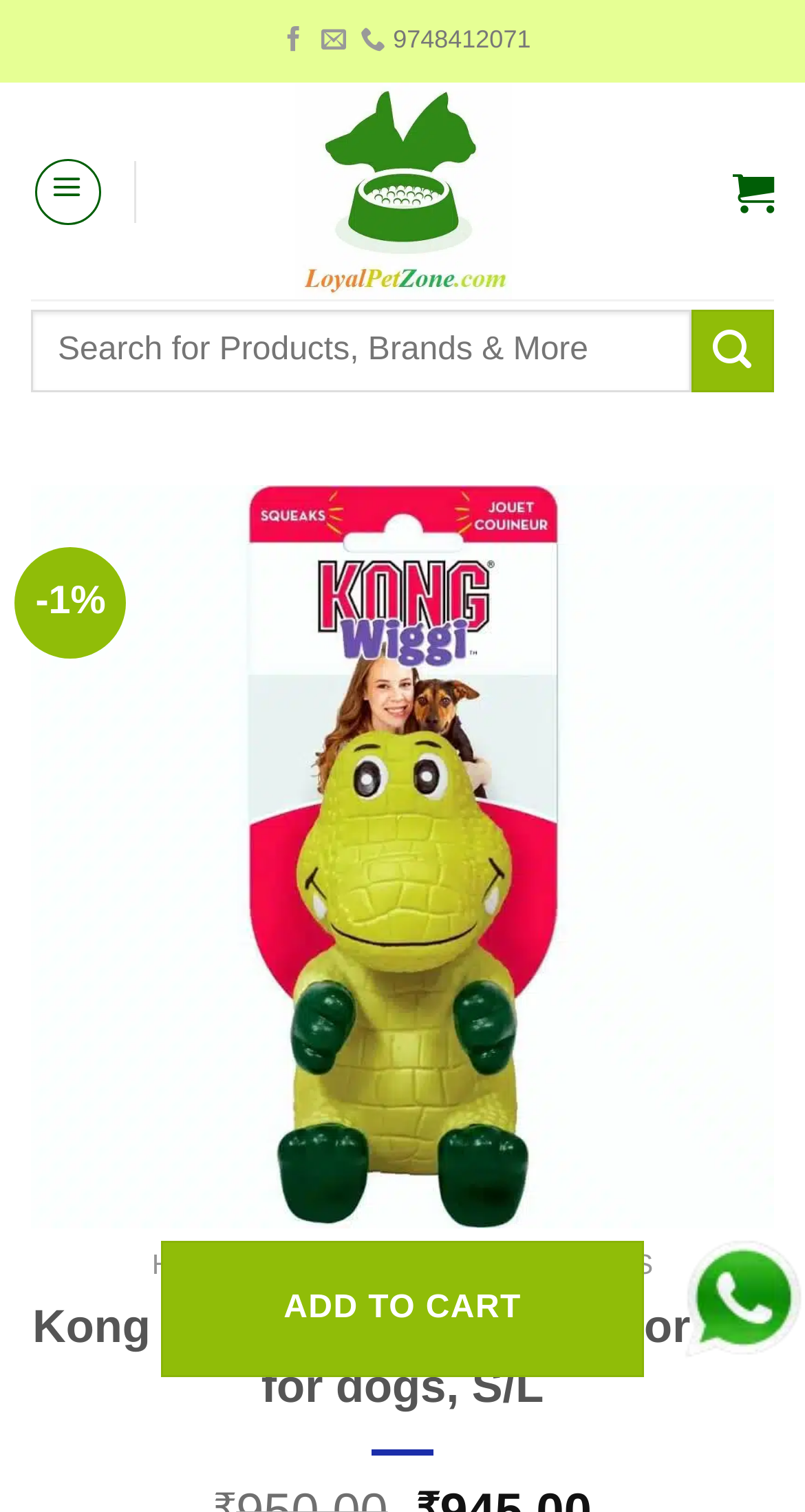Please specify the bounding box coordinates of the clickable region to carry out the following instruction: "Search for a product". The coordinates should be four float numbers between 0 and 1, in the format [left, top, right, bottom].

[0.038, 0.205, 0.962, 0.26]